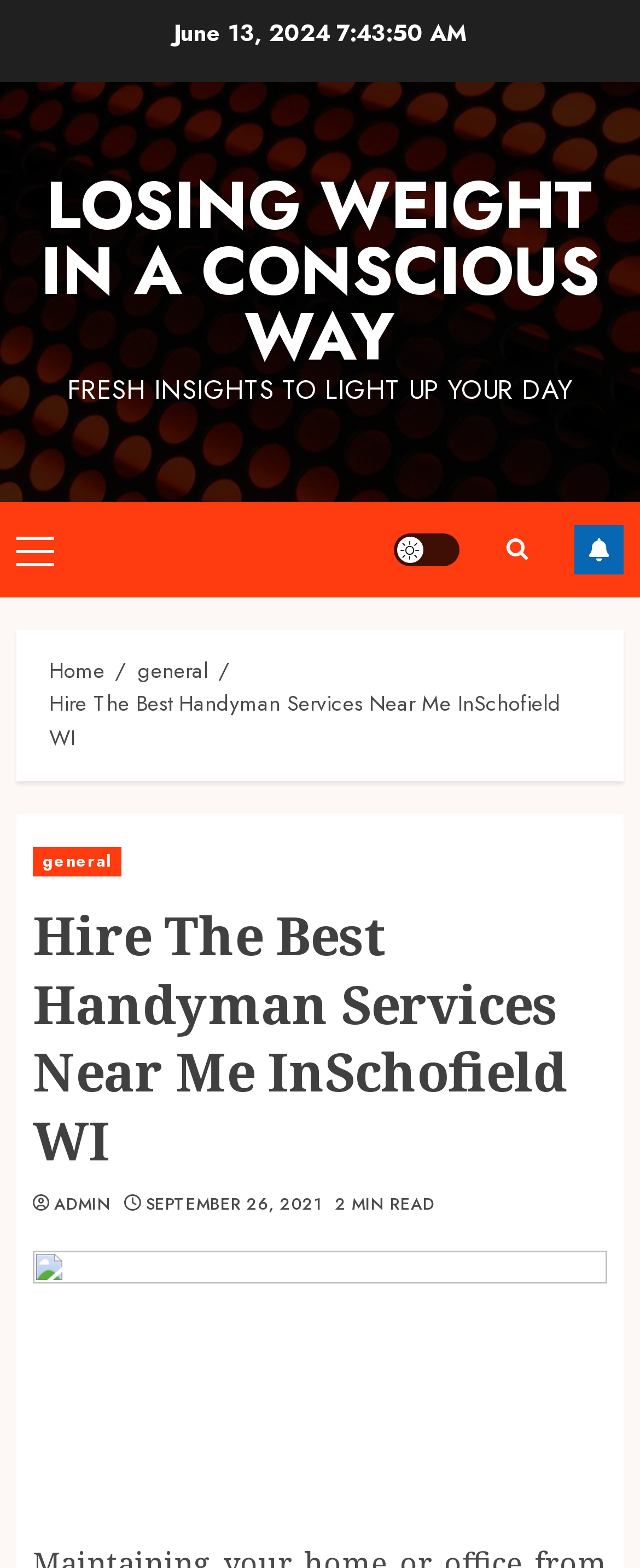Pinpoint the bounding box coordinates of the area that should be clicked to complete the following instruction: "Go to the 'Home' page". The coordinates must be given as four float numbers between 0 and 1, i.e., [left, top, right, bottom].

[0.077, 0.417, 0.164, 0.438]